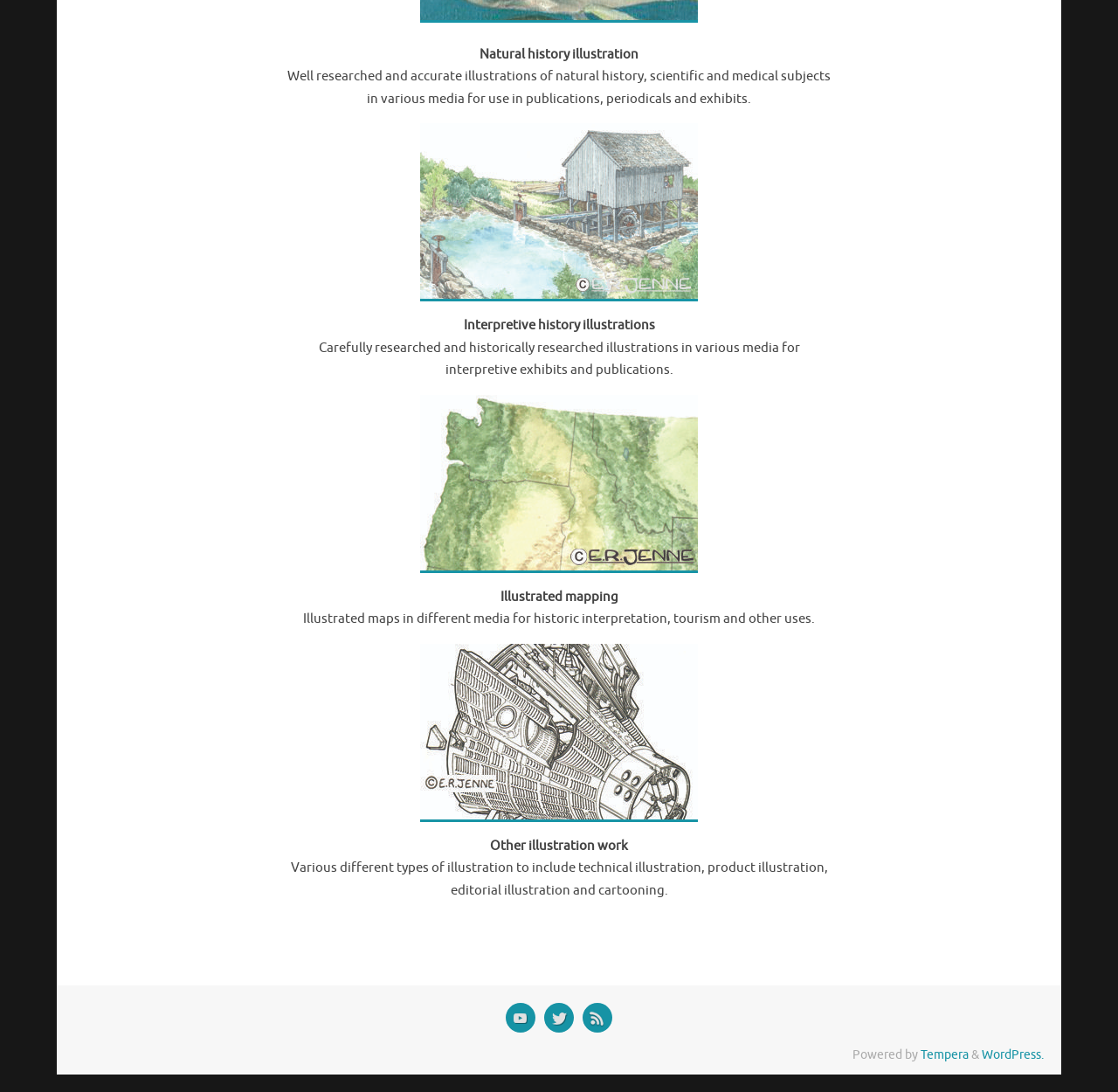Could you determine the bounding box coordinates of the clickable element to complete the instruction: "Visit WordPress website"? Provide the coordinates as four float numbers between 0 and 1, i.e., [left, top, right, bottom].

[0.878, 0.959, 0.934, 0.973]